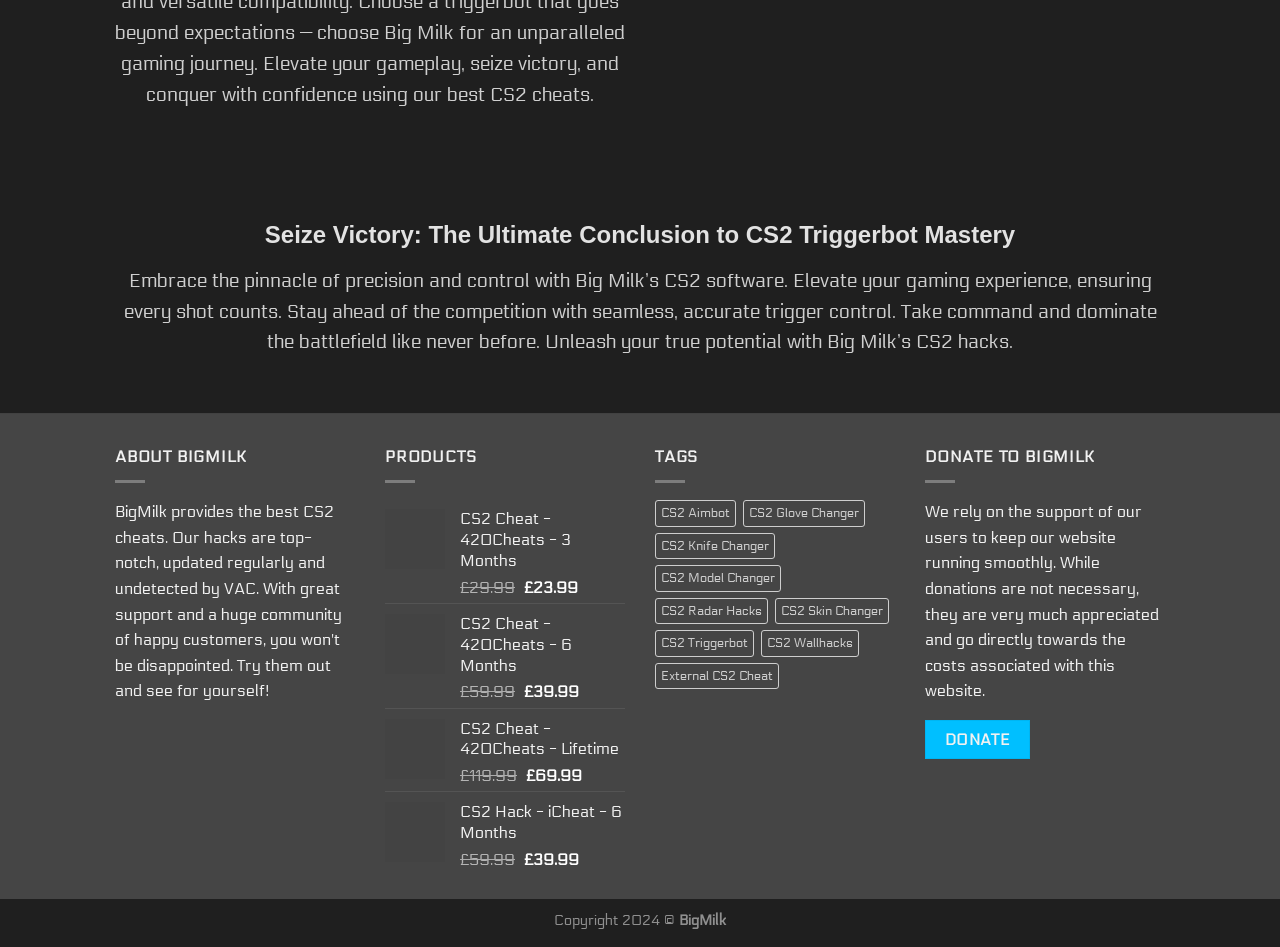Determine the bounding box coordinates of the region I should click to achieve the following instruction: "Learn more about BigMilk". Ensure the bounding box coordinates are four float numbers between 0 and 1, i.e., [left, top, right, bottom].

[0.09, 0.472, 0.193, 0.492]